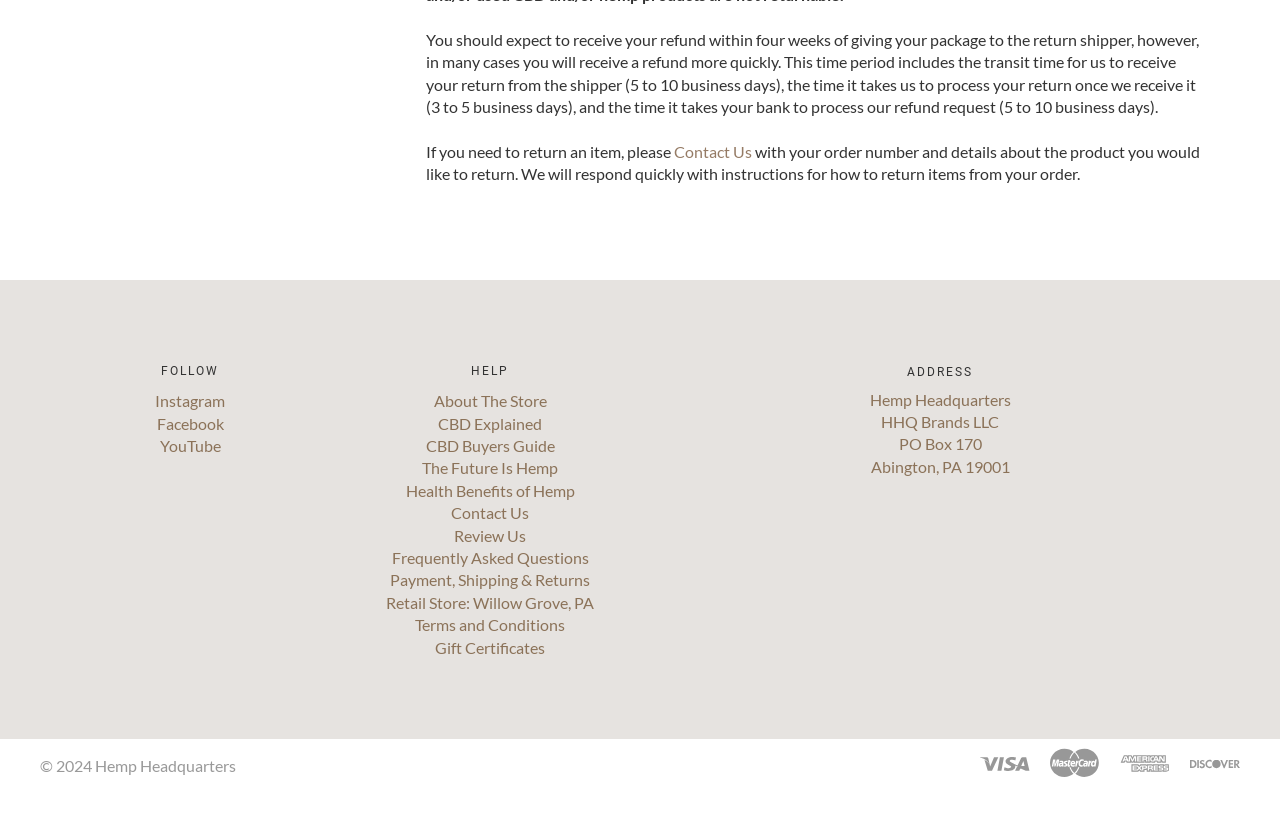Please provide the bounding box coordinates for the element that needs to be clicked to perform the following instruction: "Visit the page of my muse". The coordinates should be given as four float numbers between 0 and 1, i.e., [left, top, right, bottom].

None